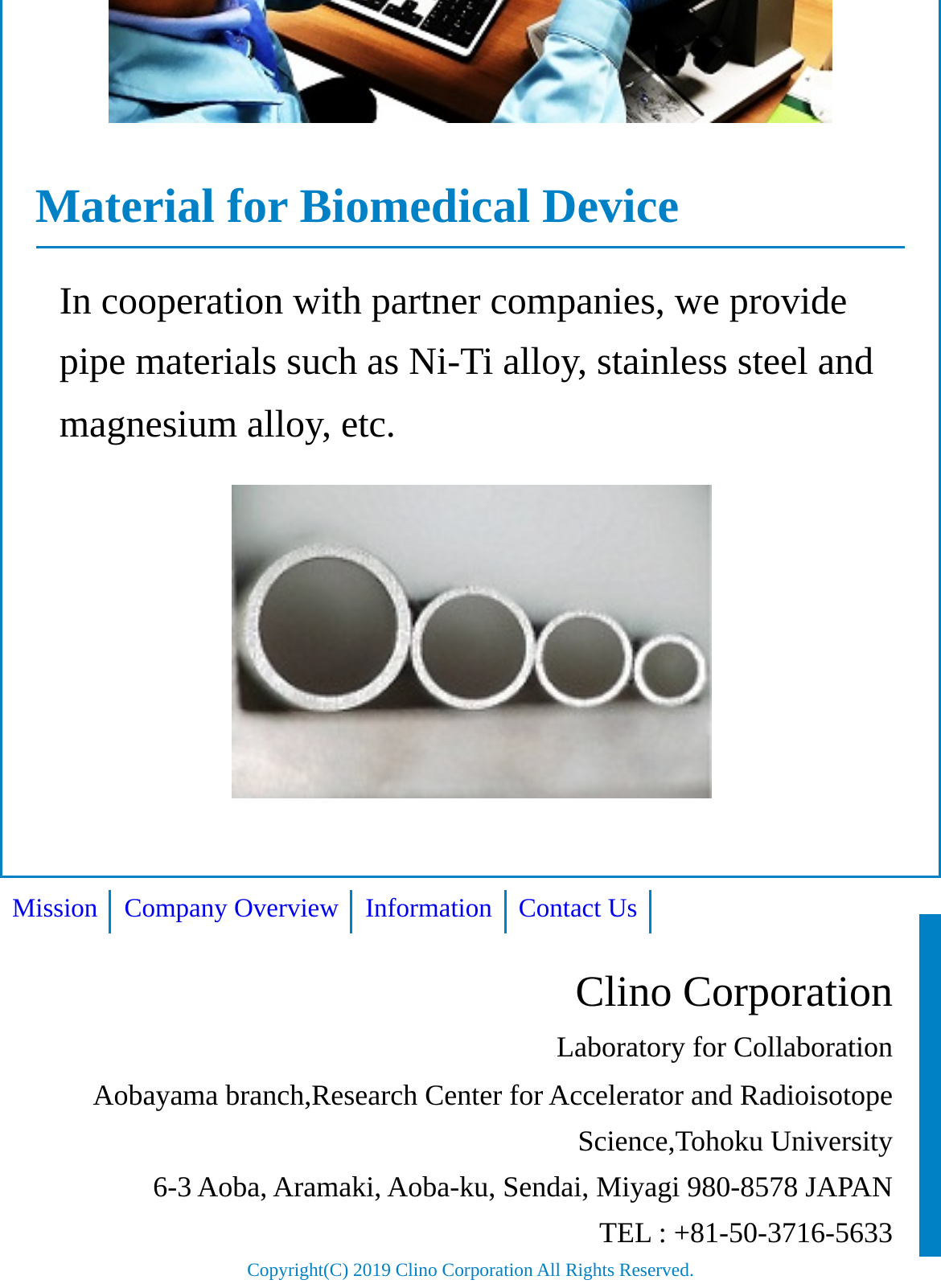Please reply to the following question with a single word or a short phrase:
How many links are available in the navigation menu?

4